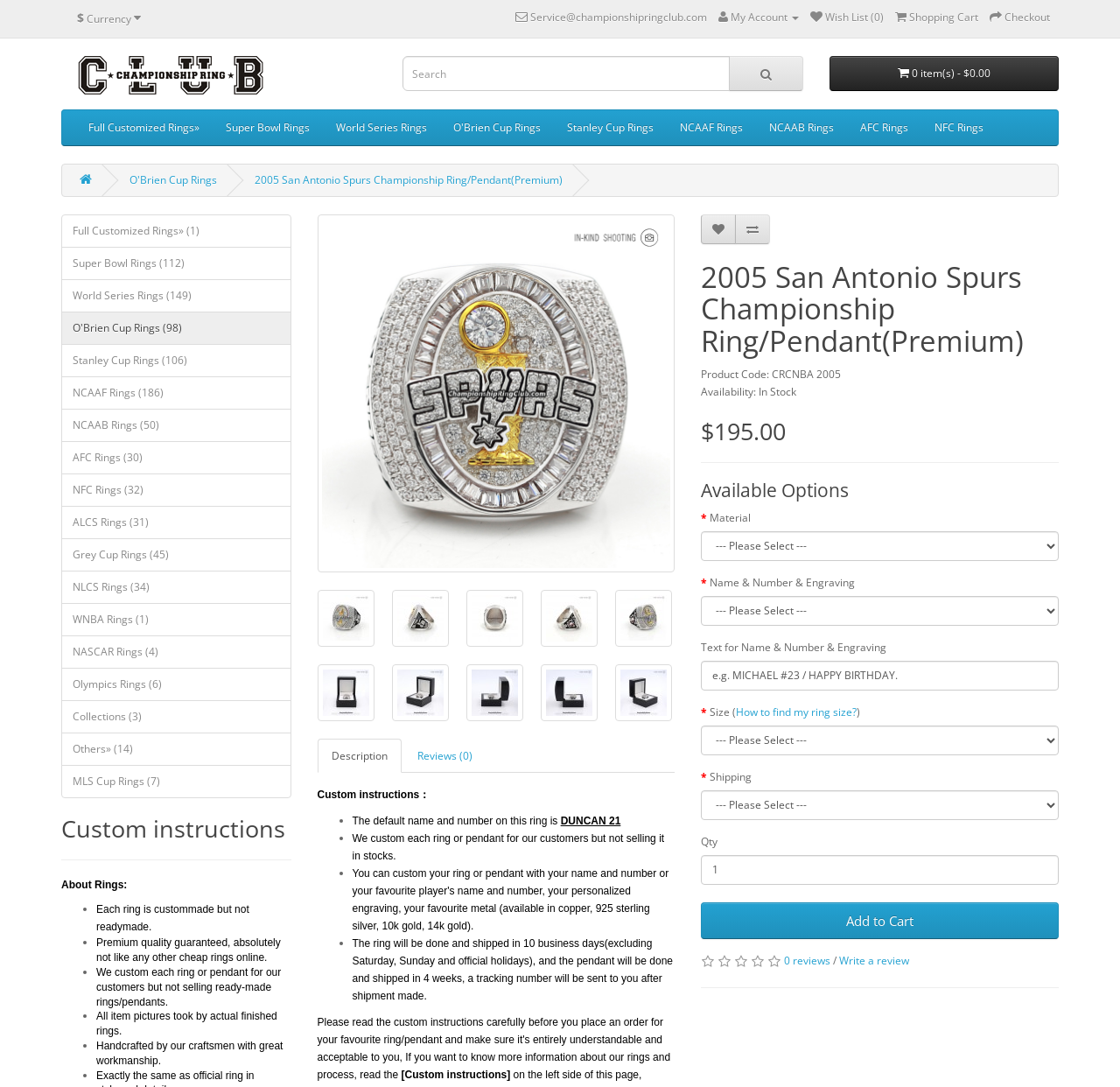Using a single word or phrase, answer the following question: 
How many championship ring categories are there?

12